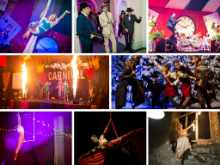What is the atmosphere reminiscent of?
Give a one-word or short phrase answer based on the image.

Classic cabaret